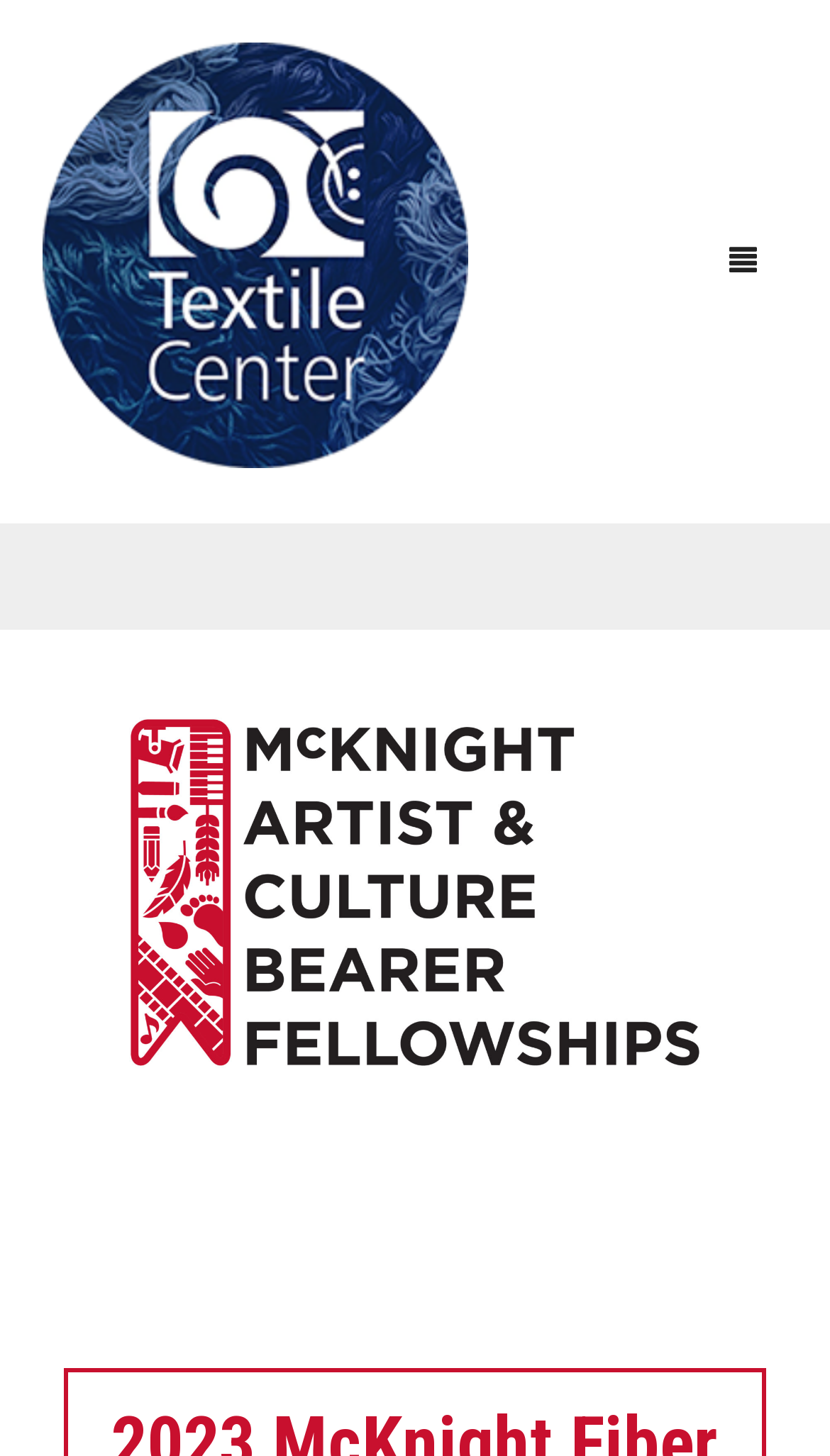Please find the bounding box coordinates of the element that needs to be clicked to perform the following instruction: "Learn about the McKnight Fiber Artist Fellows". The bounding box coordinates should be four float numbers between 0 and 1, represented as [left, top, right, bottom].

[0.141, 0.971, 0.69, 0.994]